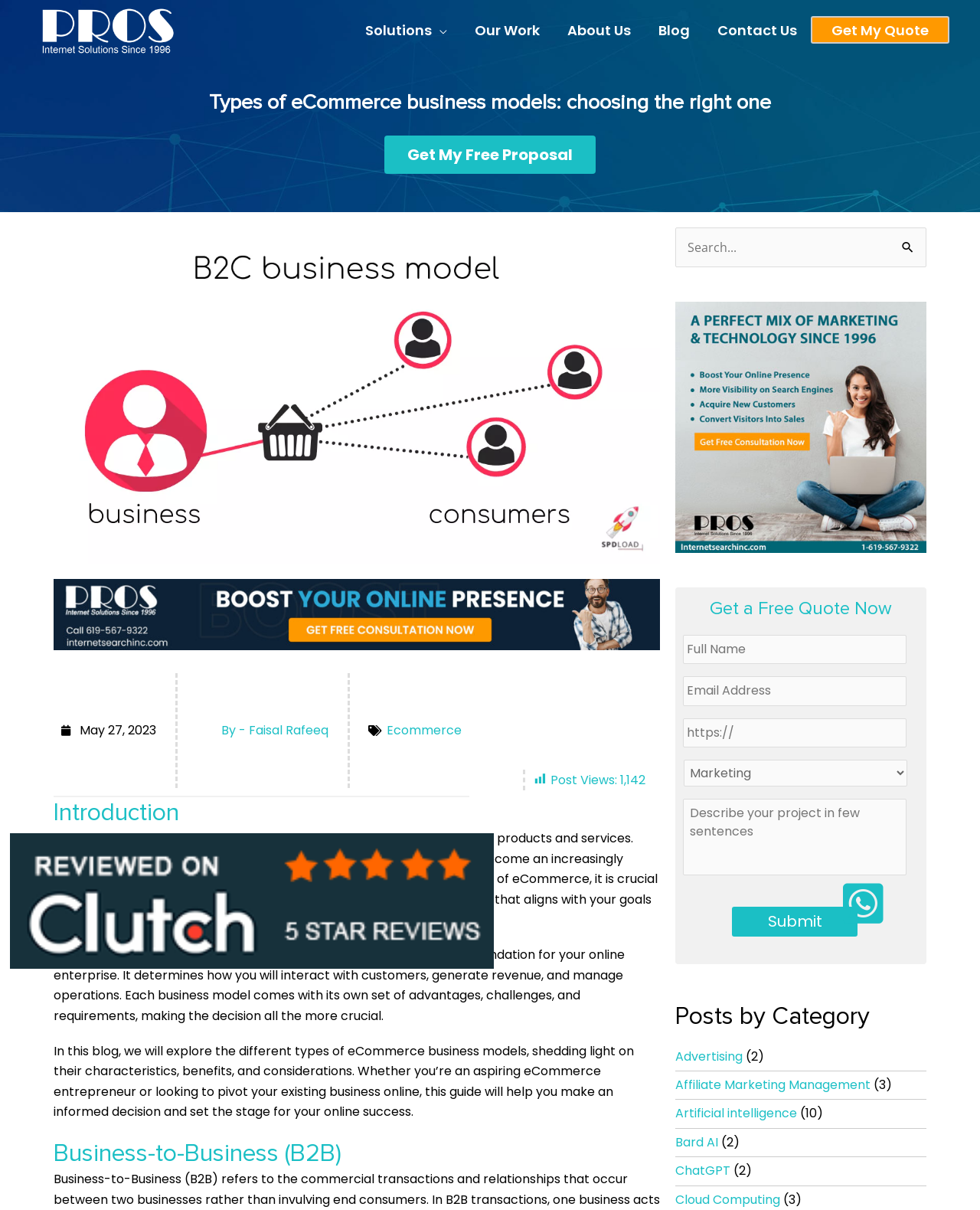Determine the bounding box for the UI element as described: "name="input_2" placeholder="Email Address"". The coordinates should be represented as four float numbers between 0 and 1, formatted as [left, top, right, bottom].

[0.697, 0.559, 0.925, 0.583]